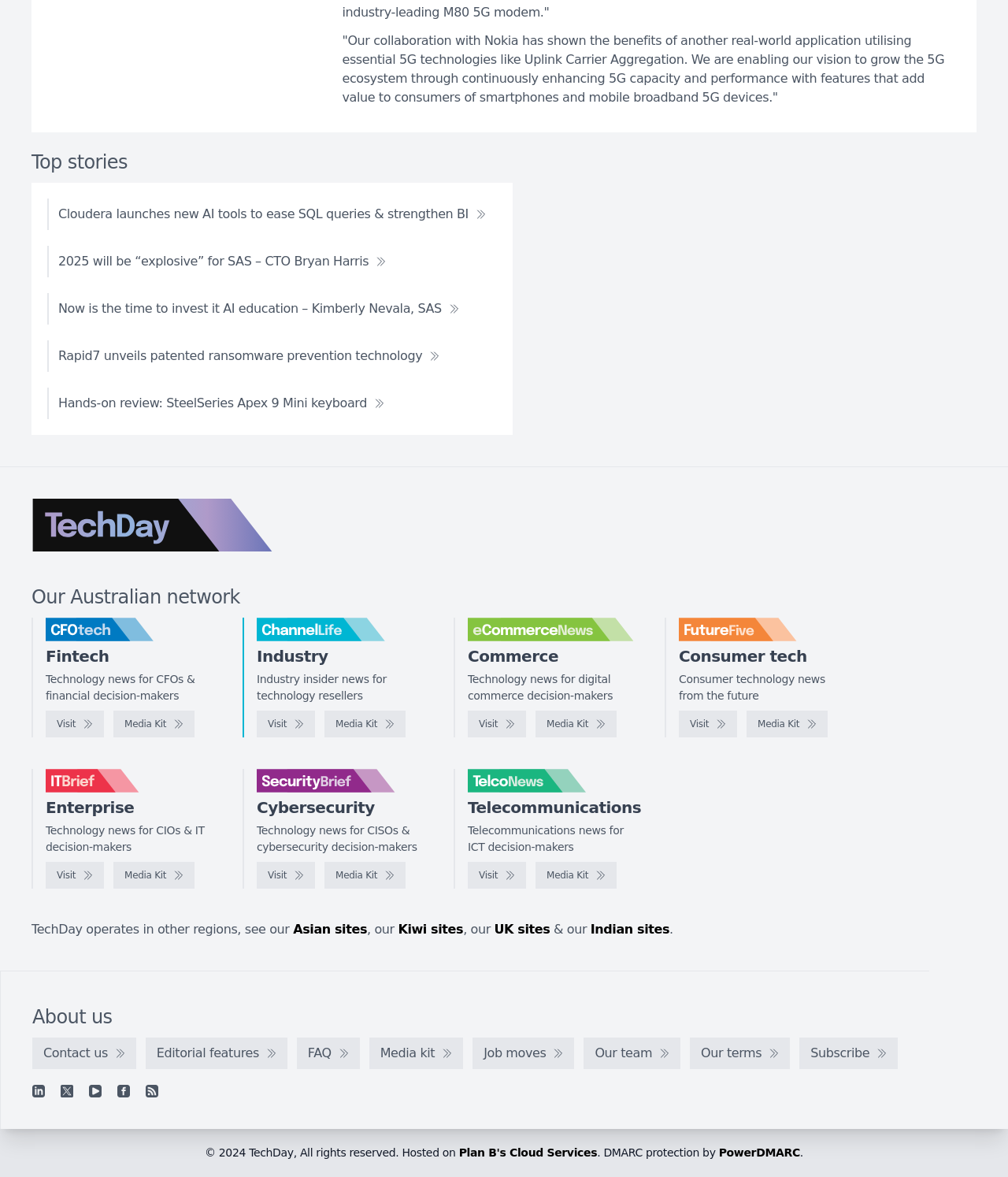Please identify the bounding box coordinates of the element that needs to be clicked to execute the following command: "Visit CFOtech". Provide the bounding box using four float numbers between 0 and 1, formatted as [left, top, right, bottom].

[0.045, 0.604, 0.103, 0.627]